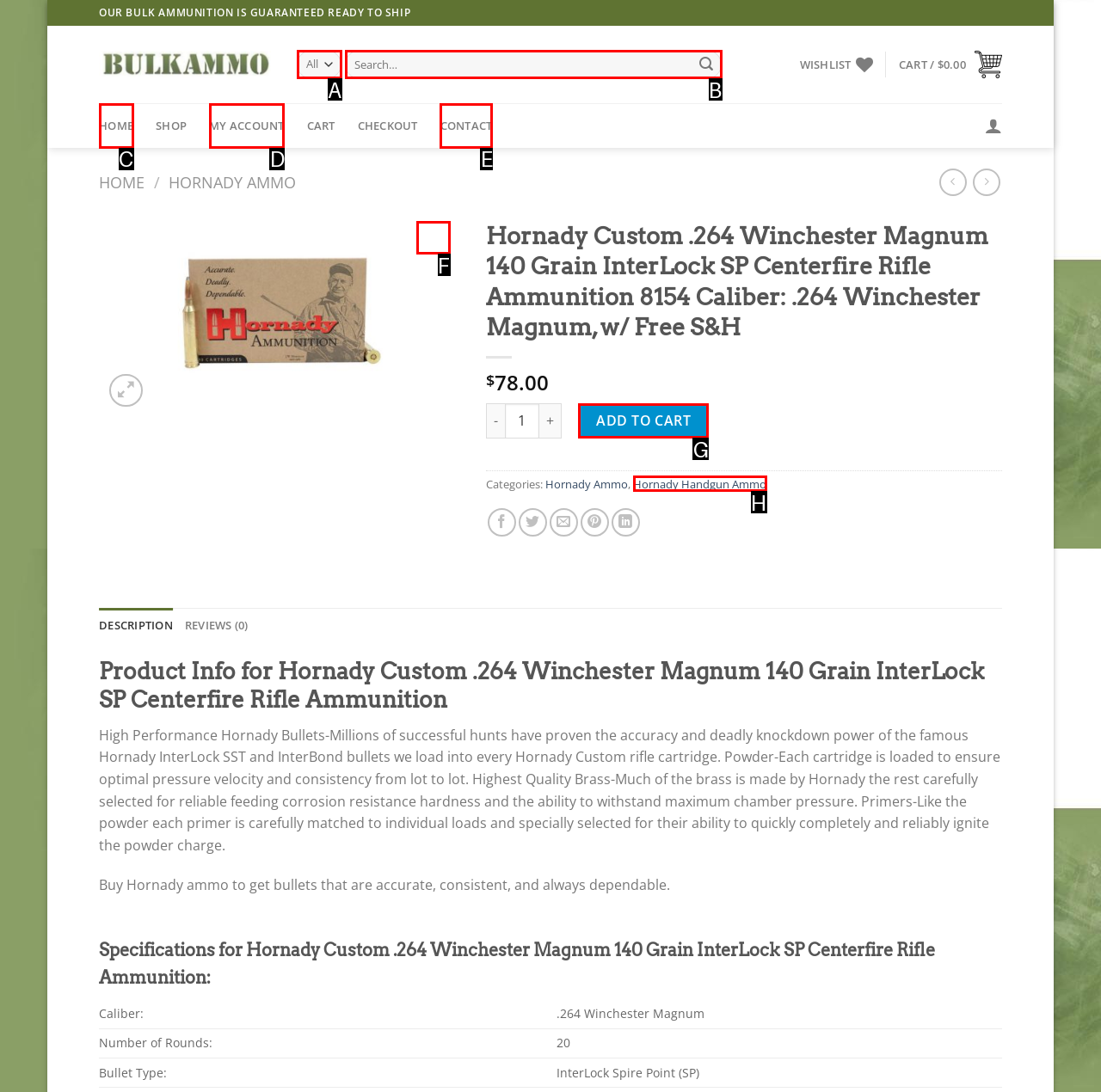Based on the element described as: parent_node: Search for: name="s" placeholder="Search…"
Find and respond with the letter of the correct UI element.

B